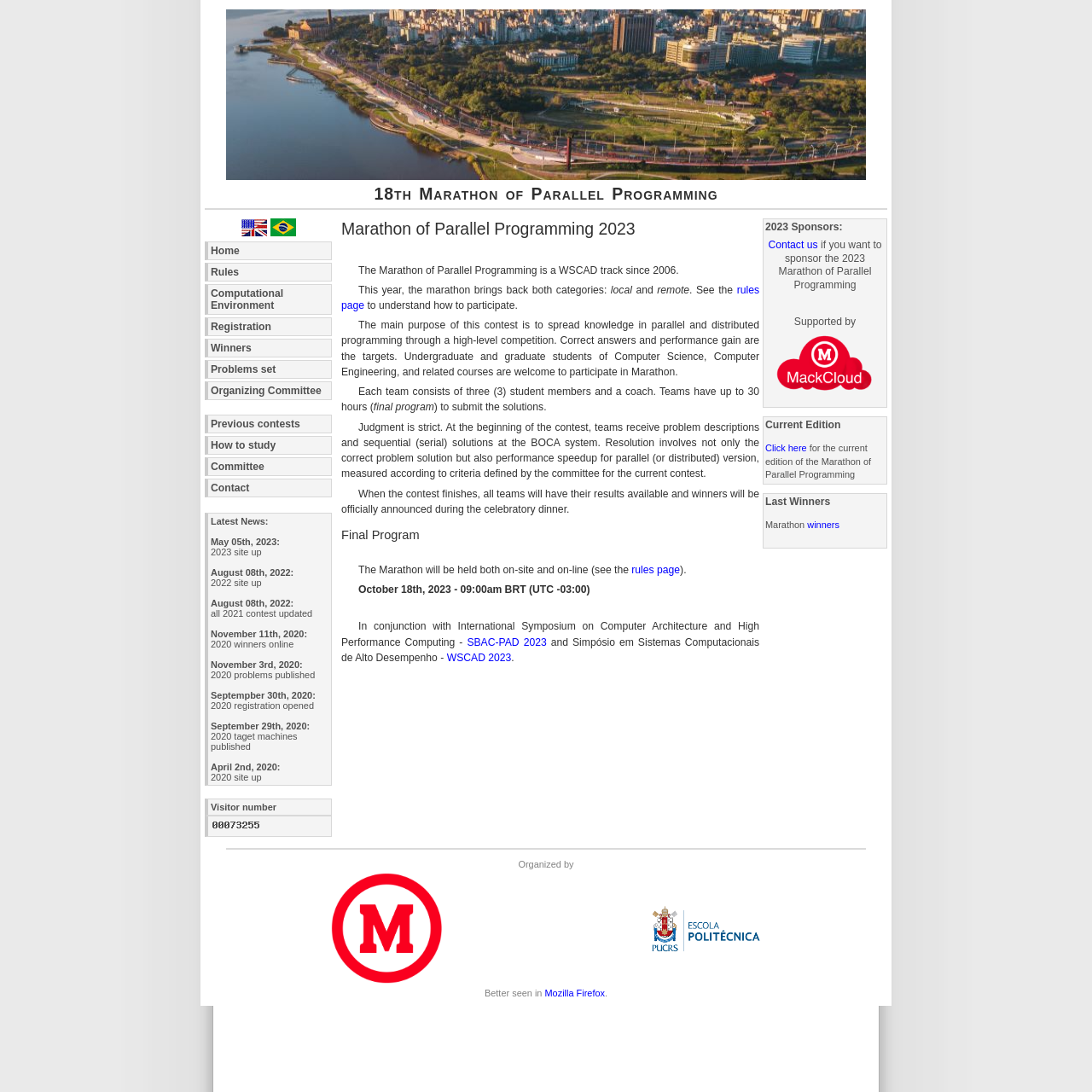What is the duration of the contest?
Refer to the image and provide a thorough answer to the question.

I found the answer by reading the text 'Teams have up to 30 hours to submit the solutions.' which is located in the middle of the webpage, indicating that the duration of the contest is 30 hours.